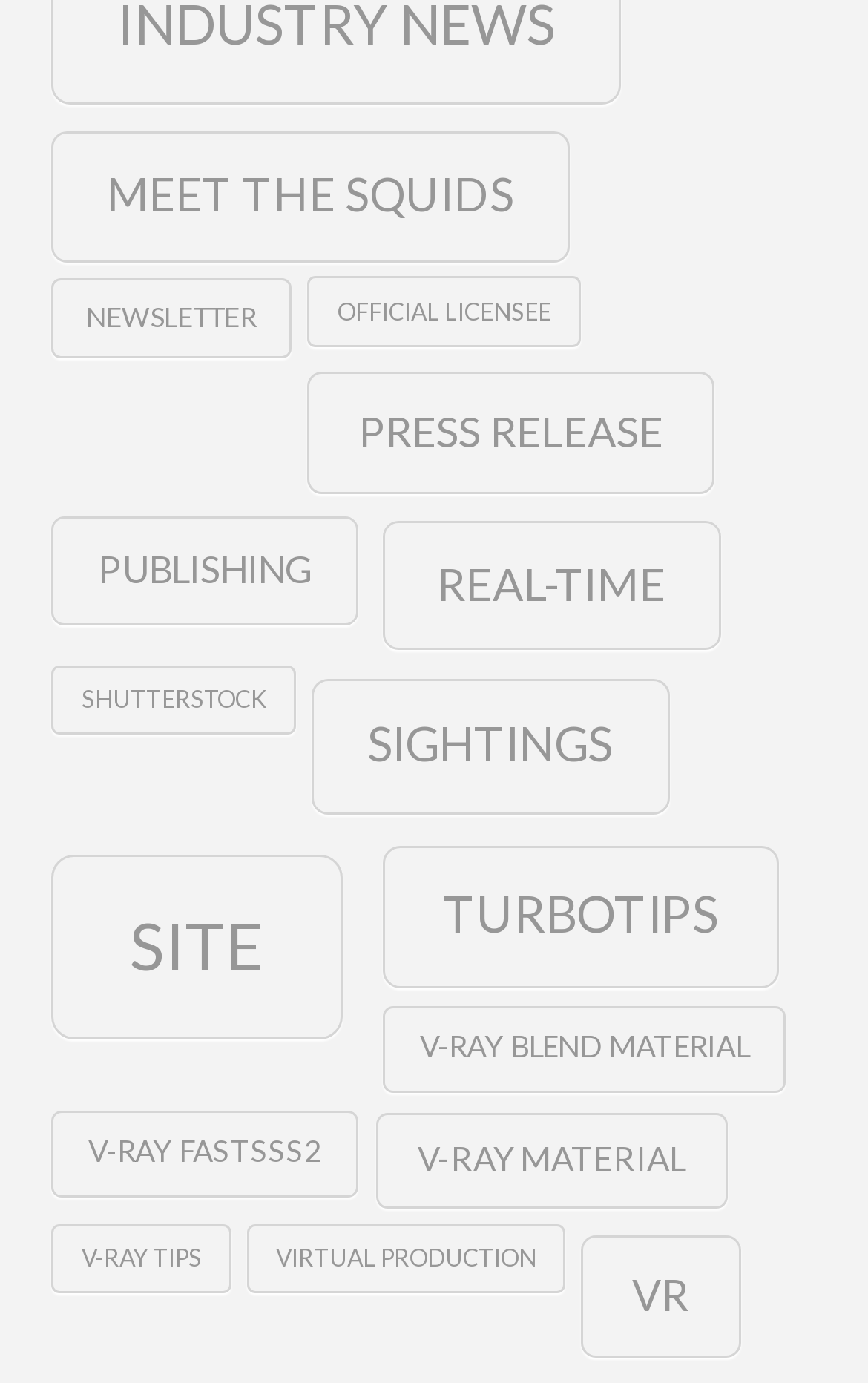Please determine the bounding box coordinates of the element to click in order to execute the following instruction: "Read Newsletter". The coordinates should be four float numbers between 0 and 1, specified as [left, top, right, bottom].

[0.06, 0.202, 0.335, 0.26]